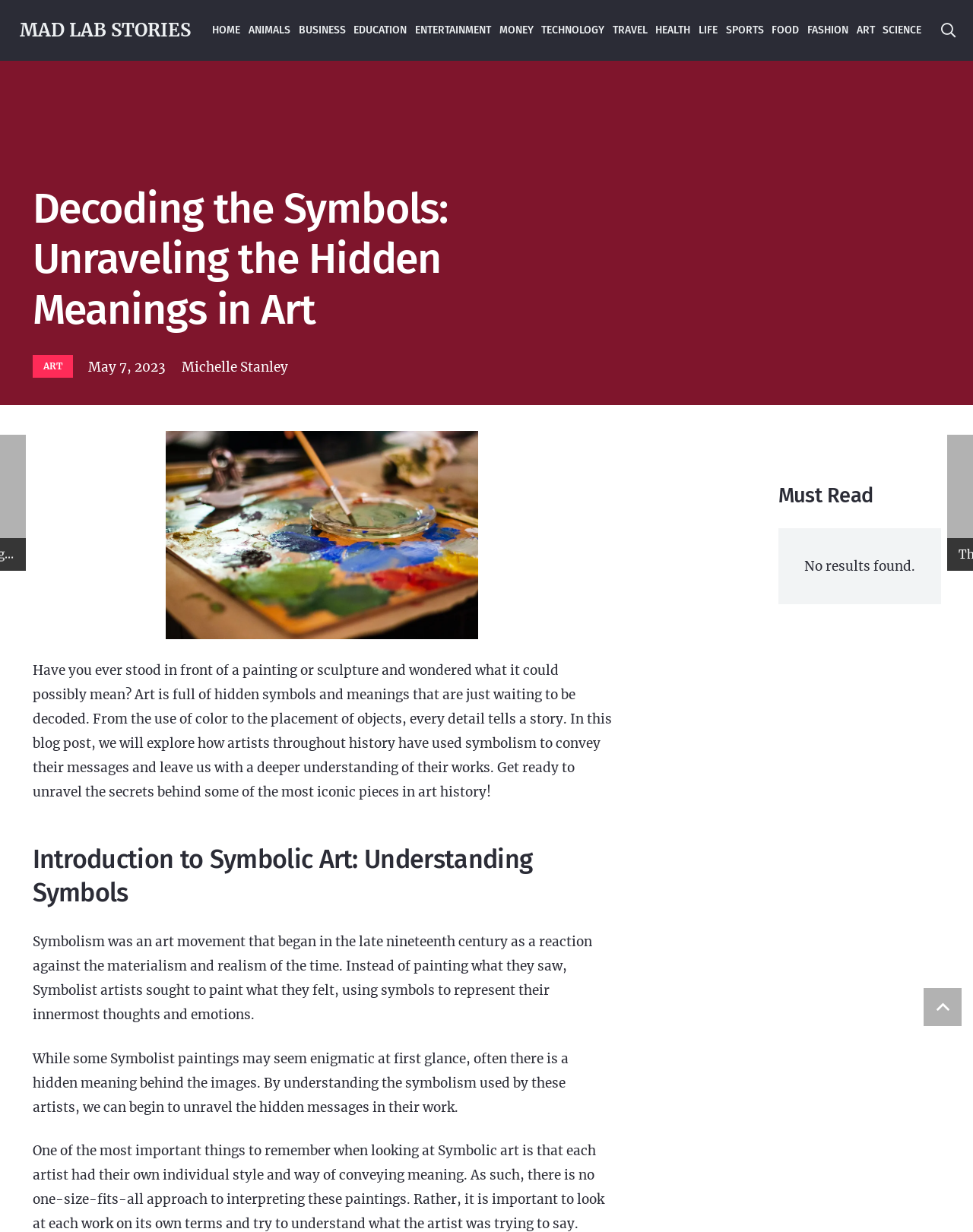Find the bounding box coordinates for the area that should be clicked to accomplish the instruction: "Search for something".

[0.958, 0.01, 0.991, 0.039]